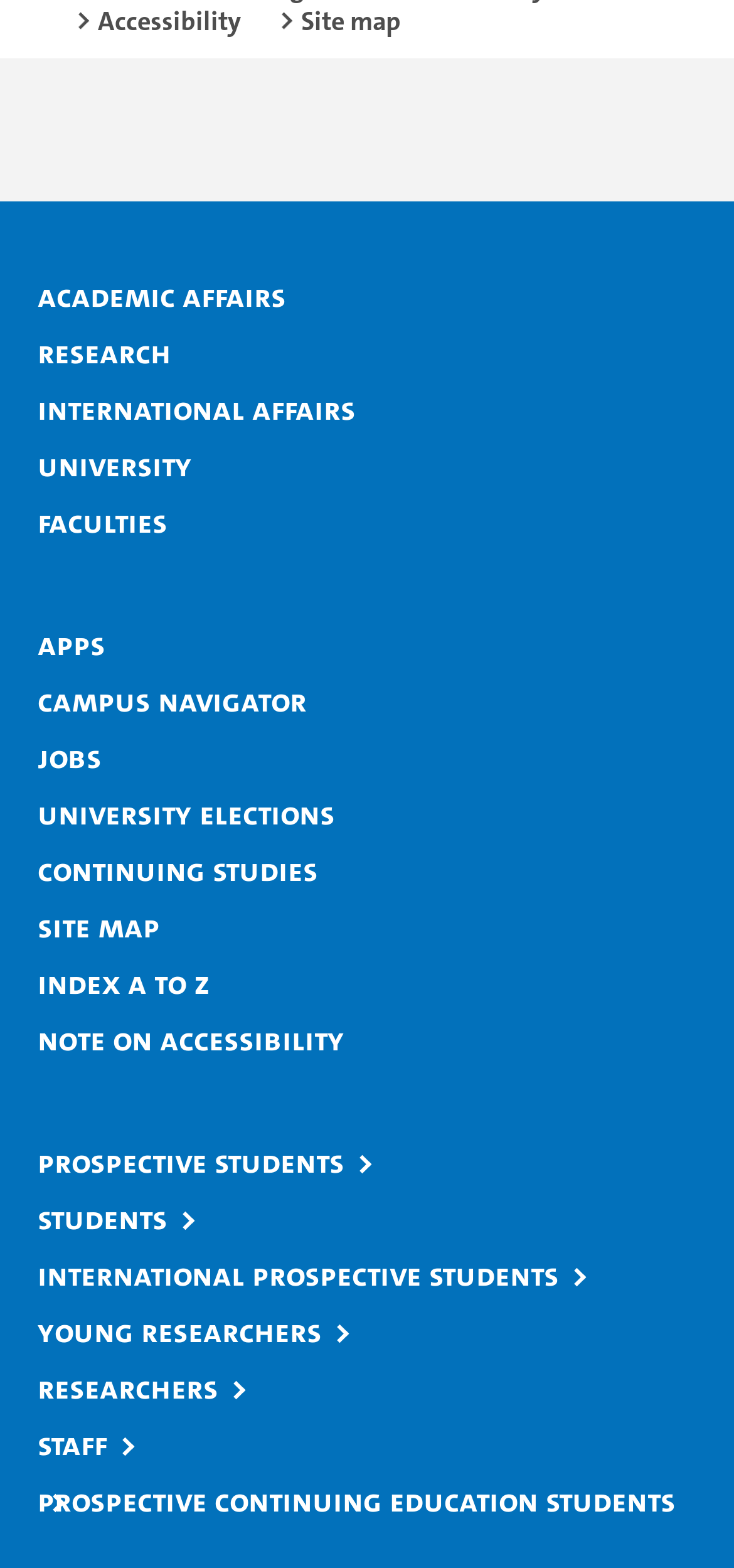Provide a brief response to the question below using a single word or phrase: 
How many links are under the 'Social Links' region?

6